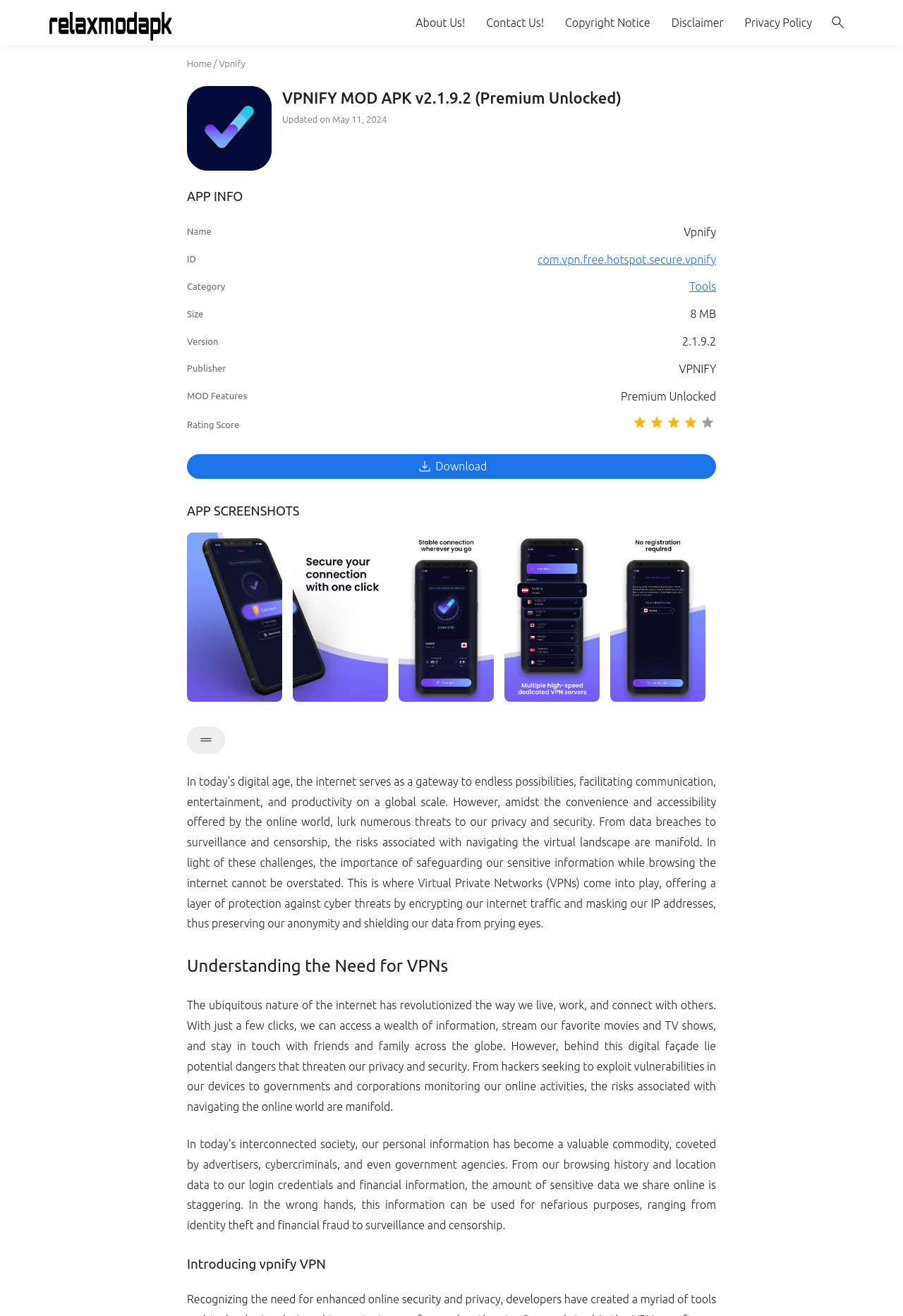Please find the bounding box for the UI component described as follows: "Privacy Policy".

[0.813, 0.0, 0.911, 0.034]